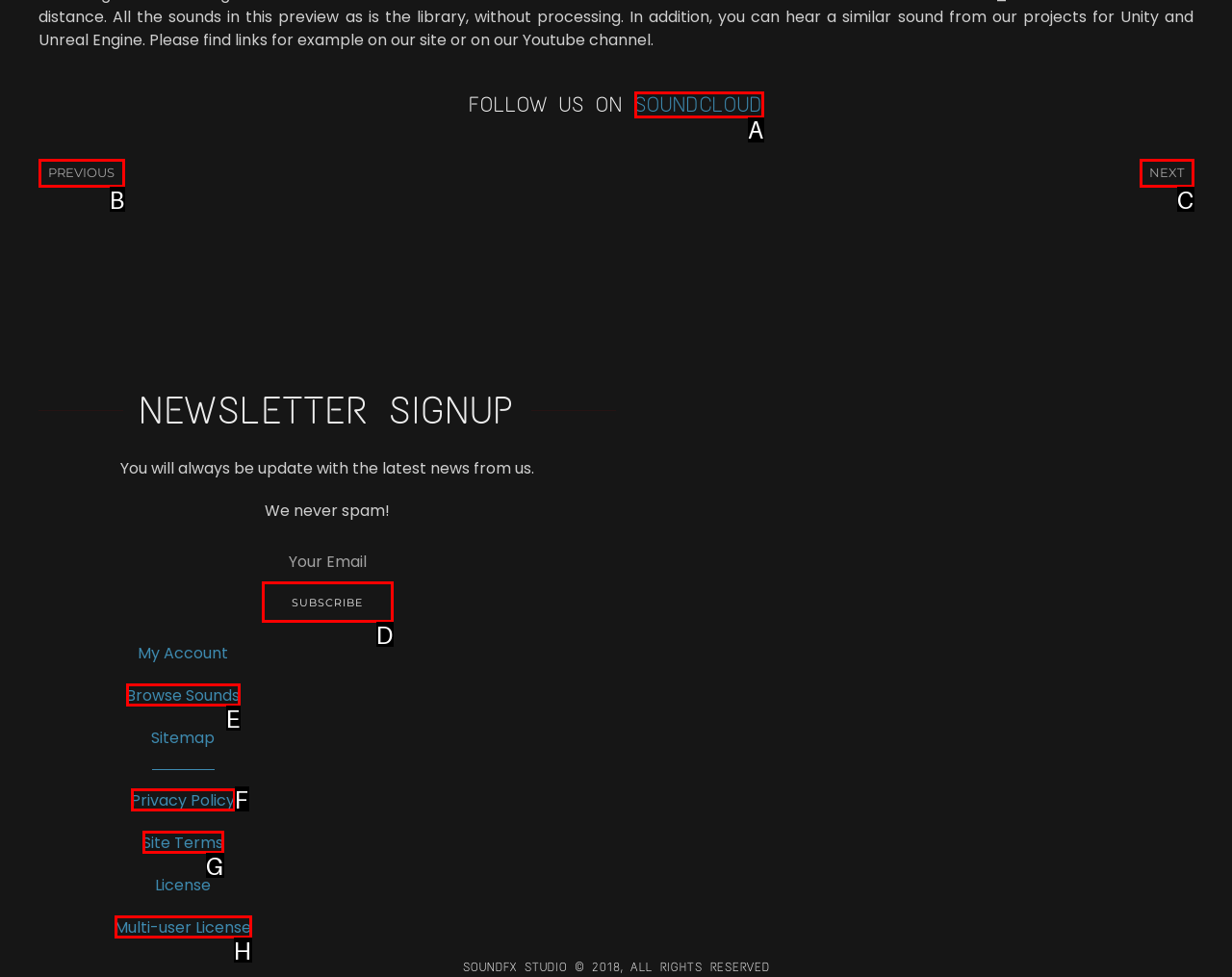Select the letter that aligns with the description: Site Terms. Answer with the letter of the selected option directly.

G